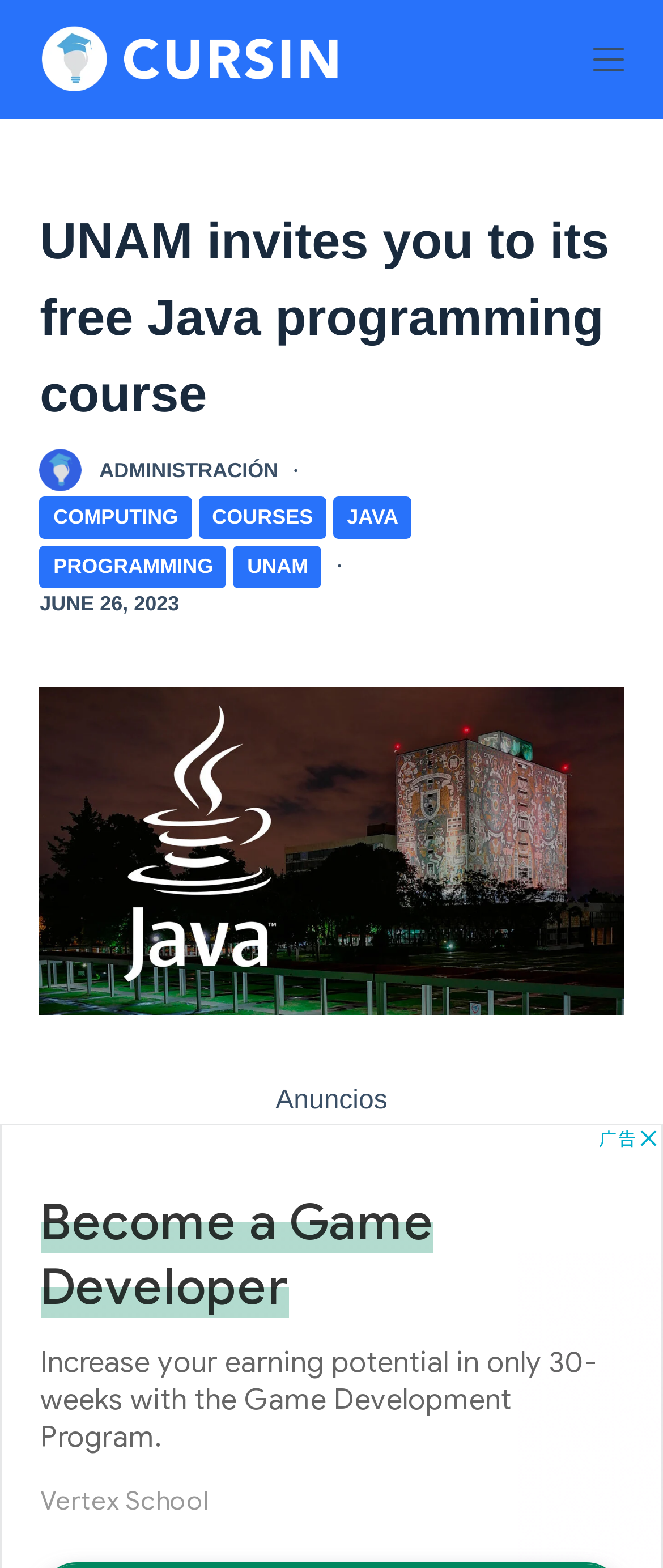Please find the bounding box coordinates of the element that must be clicked to perform the given instruction: "View June 2021". The coordinates should be four float numbers from 0 to 1, i.e., [left, top, right, bottom].

None